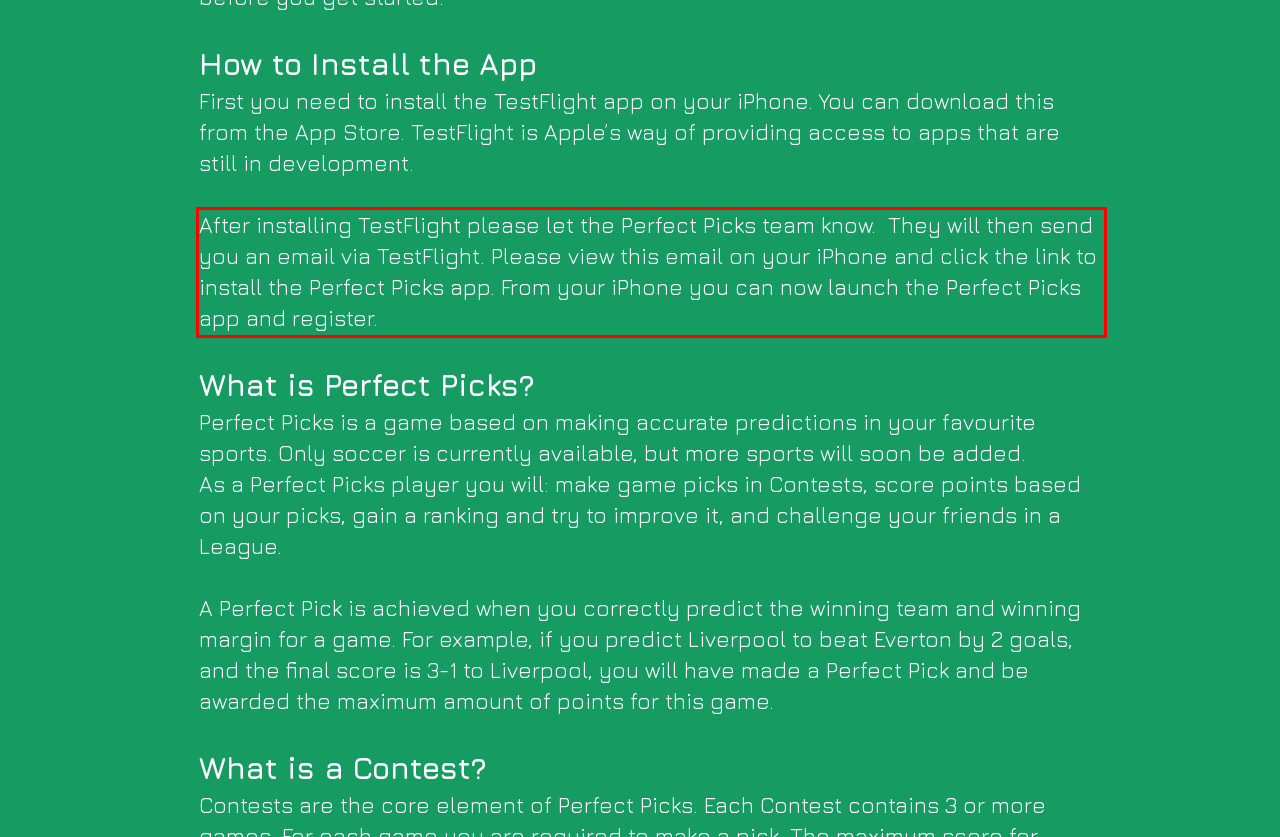From the given screenshot of a webpage, identify the red bounding box and extract the text content within it.

After installing TestFlight please let the Perfect Picks team know. They will then send you an email via TestFlight. Please view this email on your iPhone and click the link to install the Perfect Picks app. From your iPhone you can now launch the Perfect Picks app and register.